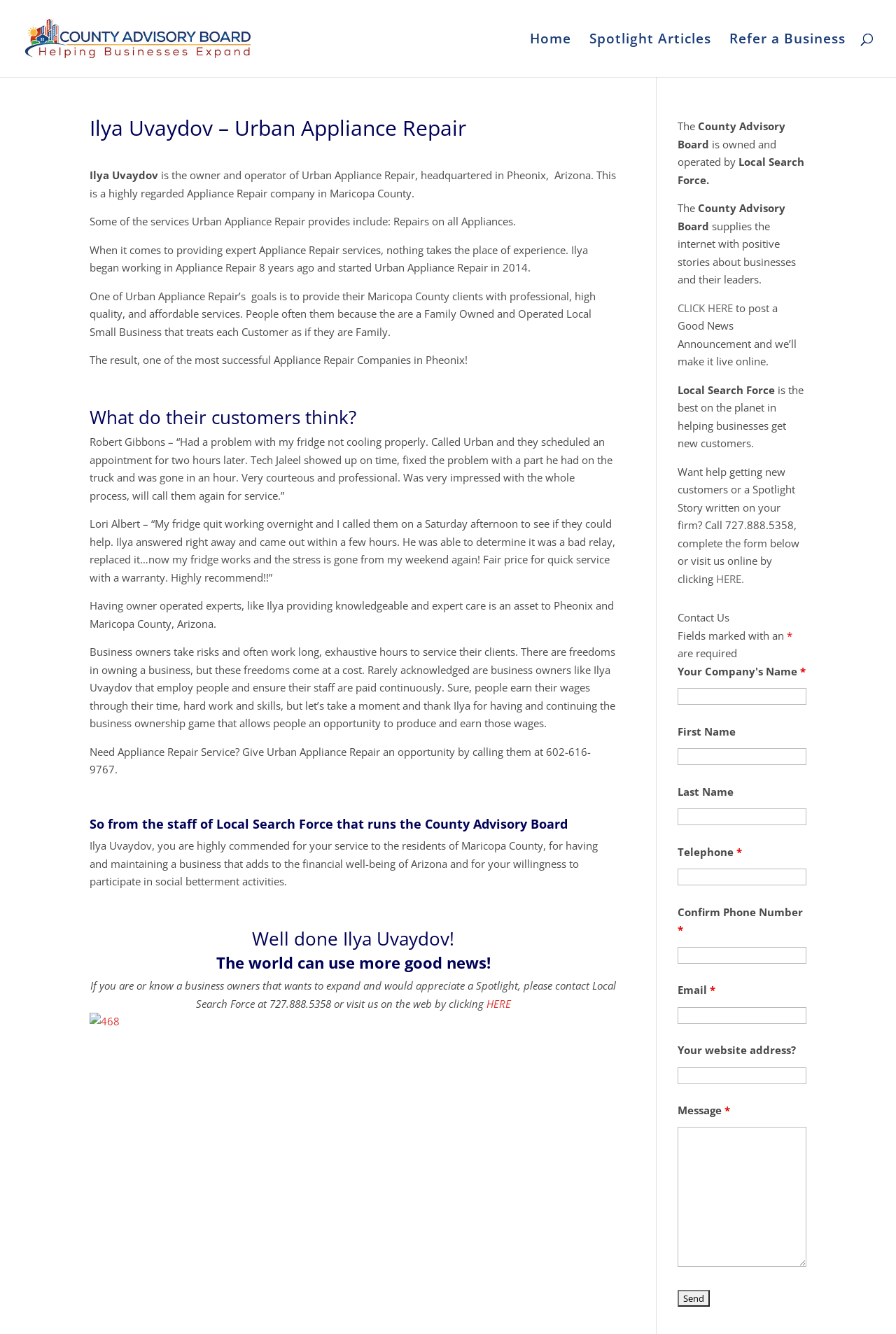Using the information in the image, could you please answer the following question in detail:
What is the name of the organization that runs the County Advisory Board?

I found the answer by reading the section at the bottom of the webpage, where it mentions 'The County Advisory Board is owned and operated by Local Search Force.'